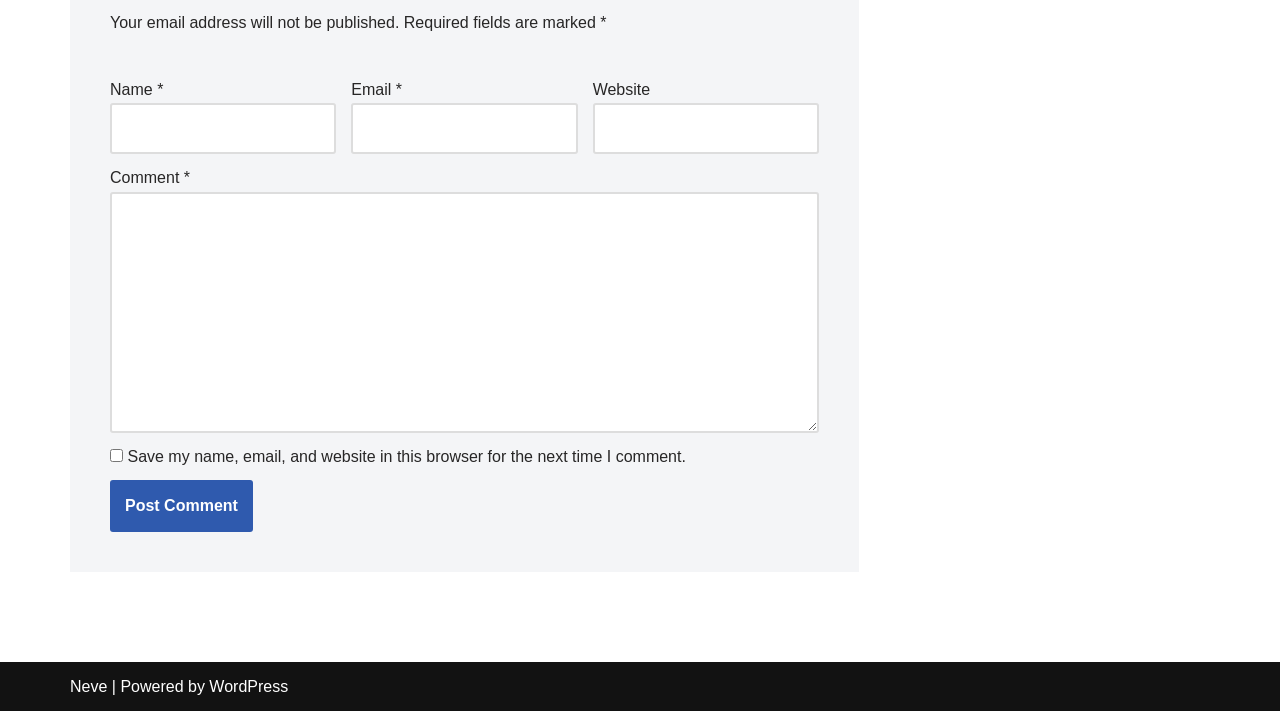Please respond to the question with a concise word or phrase:
What is the purpose of the checkbox?

Save user data